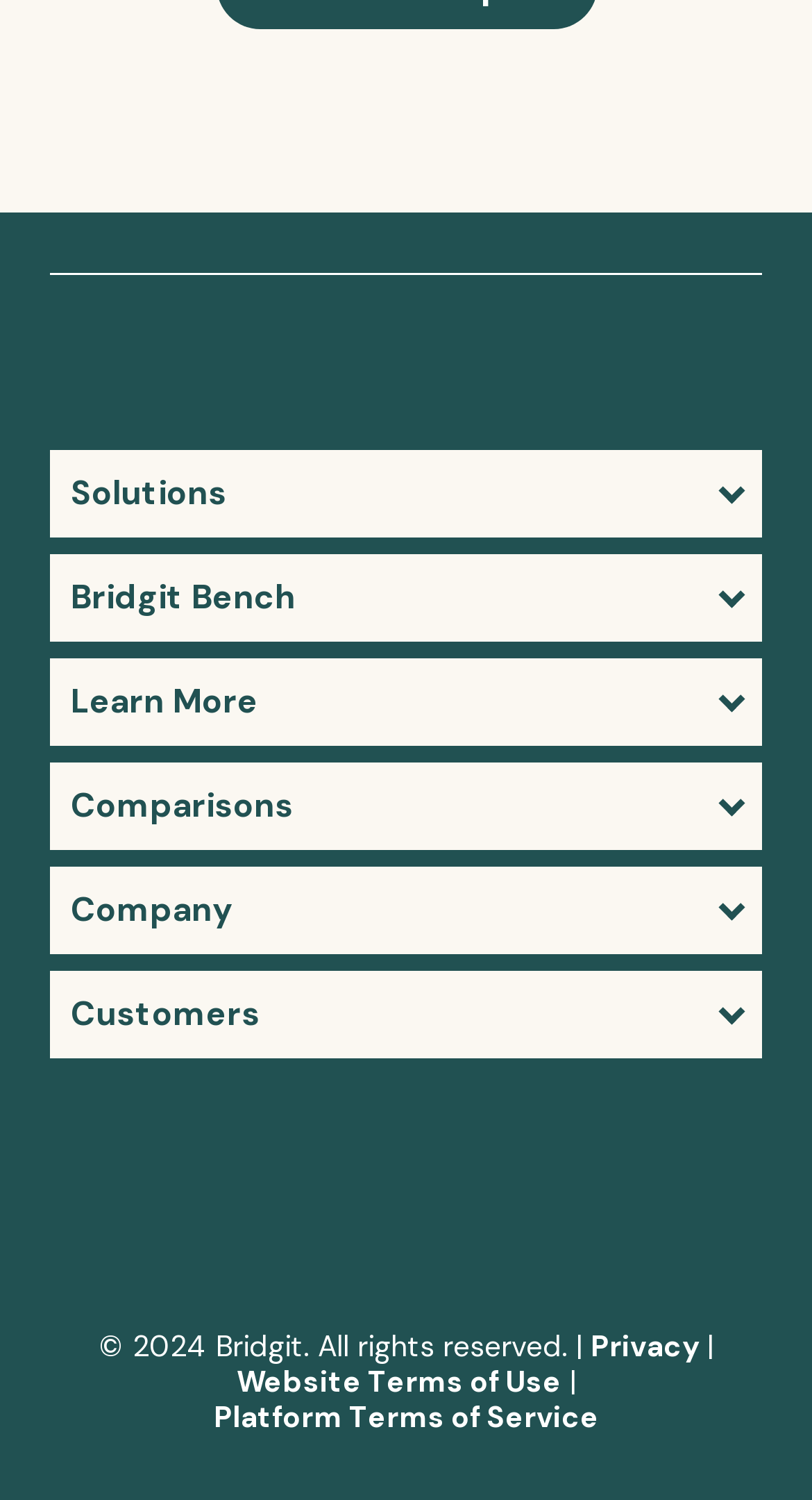Give the bounding box coordinates for the element described by: "alt="instagram logo"".

[0.31, 0.741, 0.413, 0.774]